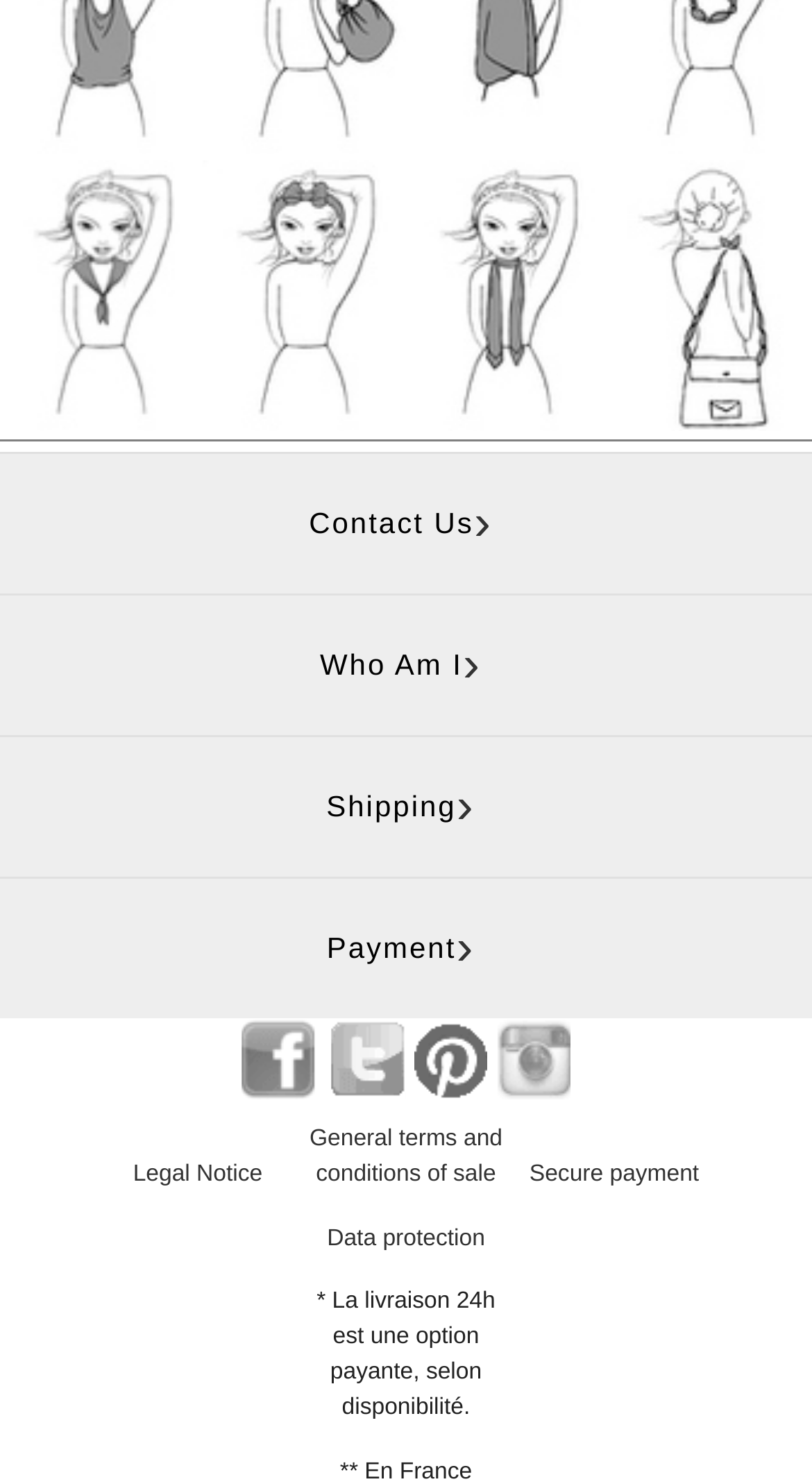Please specify the bounding box coordinates of the region to click in order to perform the following instruction: "Read Legal Notice".

[0.164, 0.783, 0.323, 0.799]